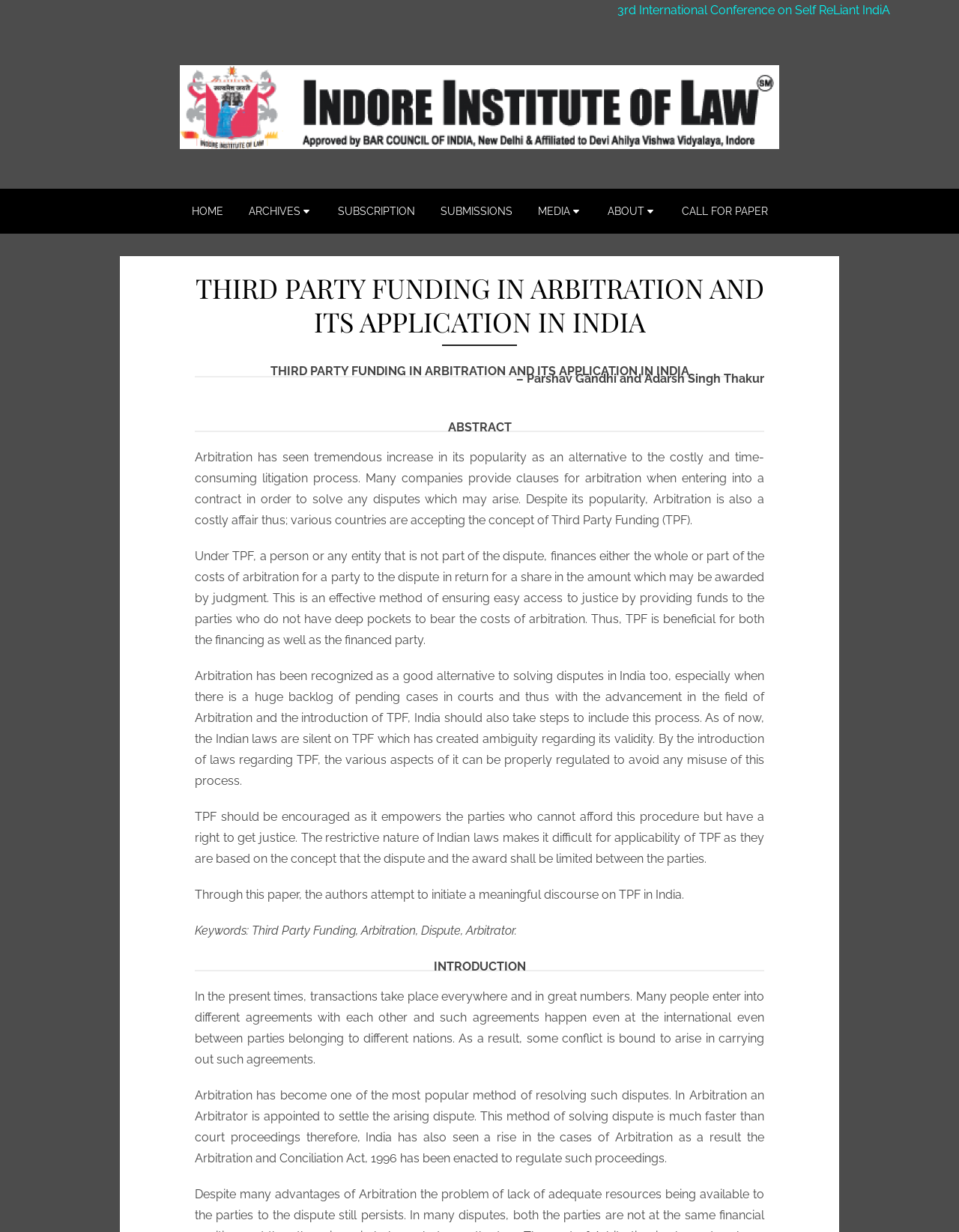Please find the bounding box for the UI component described as follows: "Environment, Energy, and Climate".

None